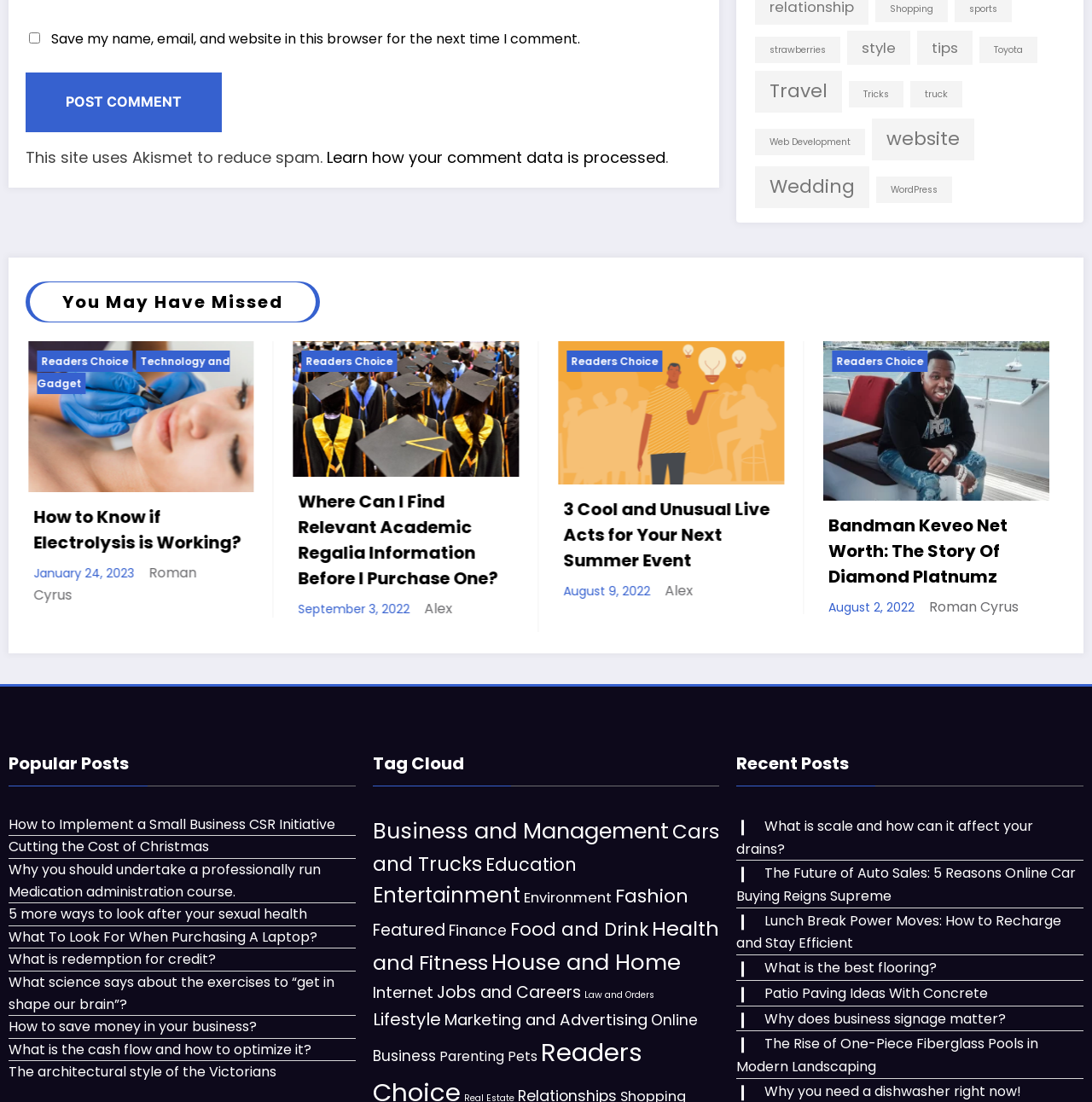Identify the coordinates of the bounding box for the element that must be clicked to accomplish the instruction: "Explore the 'Tag Cloud'".

[0.341, 0.685, 0.659, 0.714]